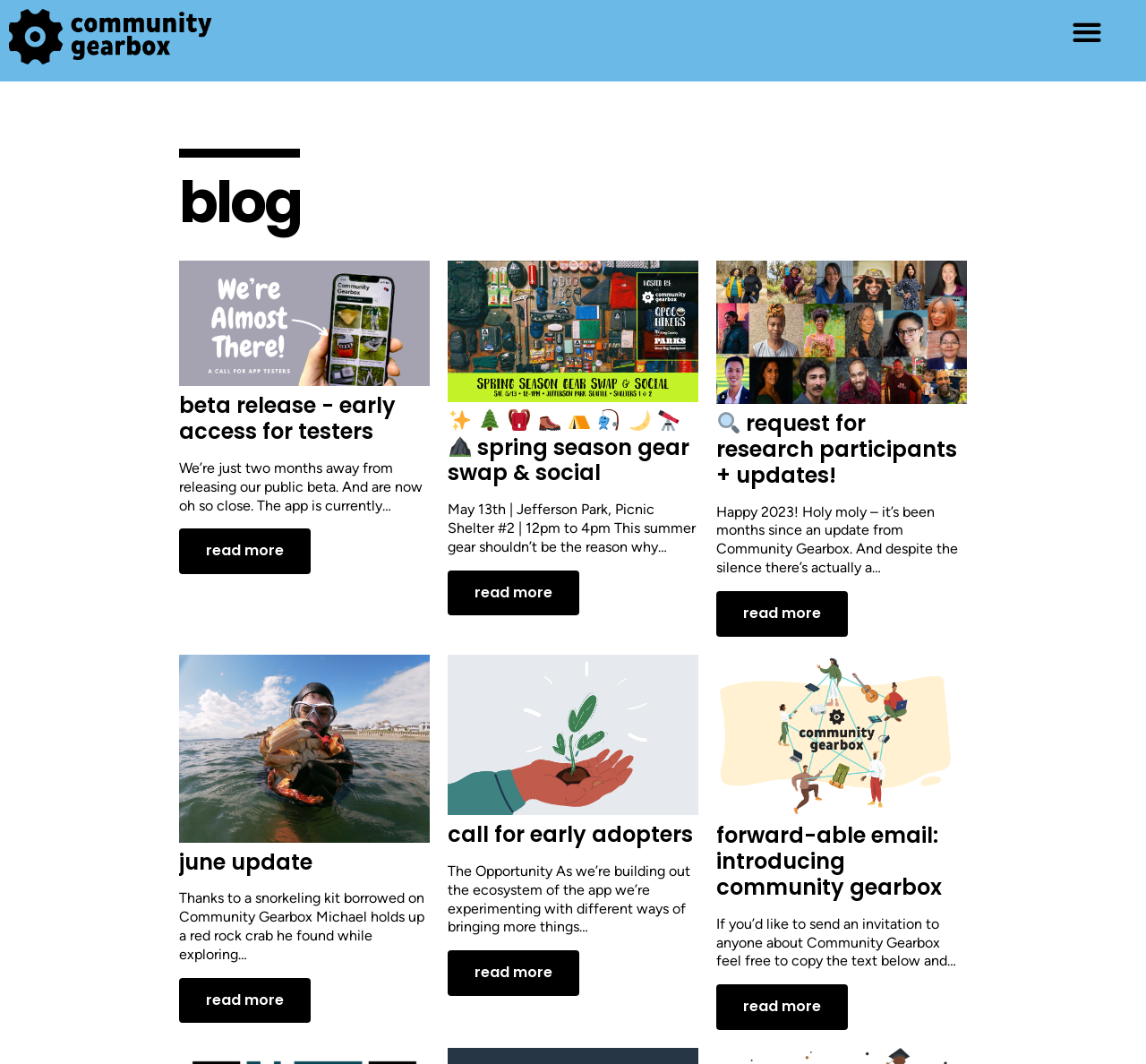What is the theme of the image with the red rock crab?
Please answer the question with as much detail and depth as you can.

I inferred the answer by reading the static text element that contains the text 'Thanks to a snorkeling kit borrowed on Community Gearbox Michael holds up a red rock crab he found while exploring…'.